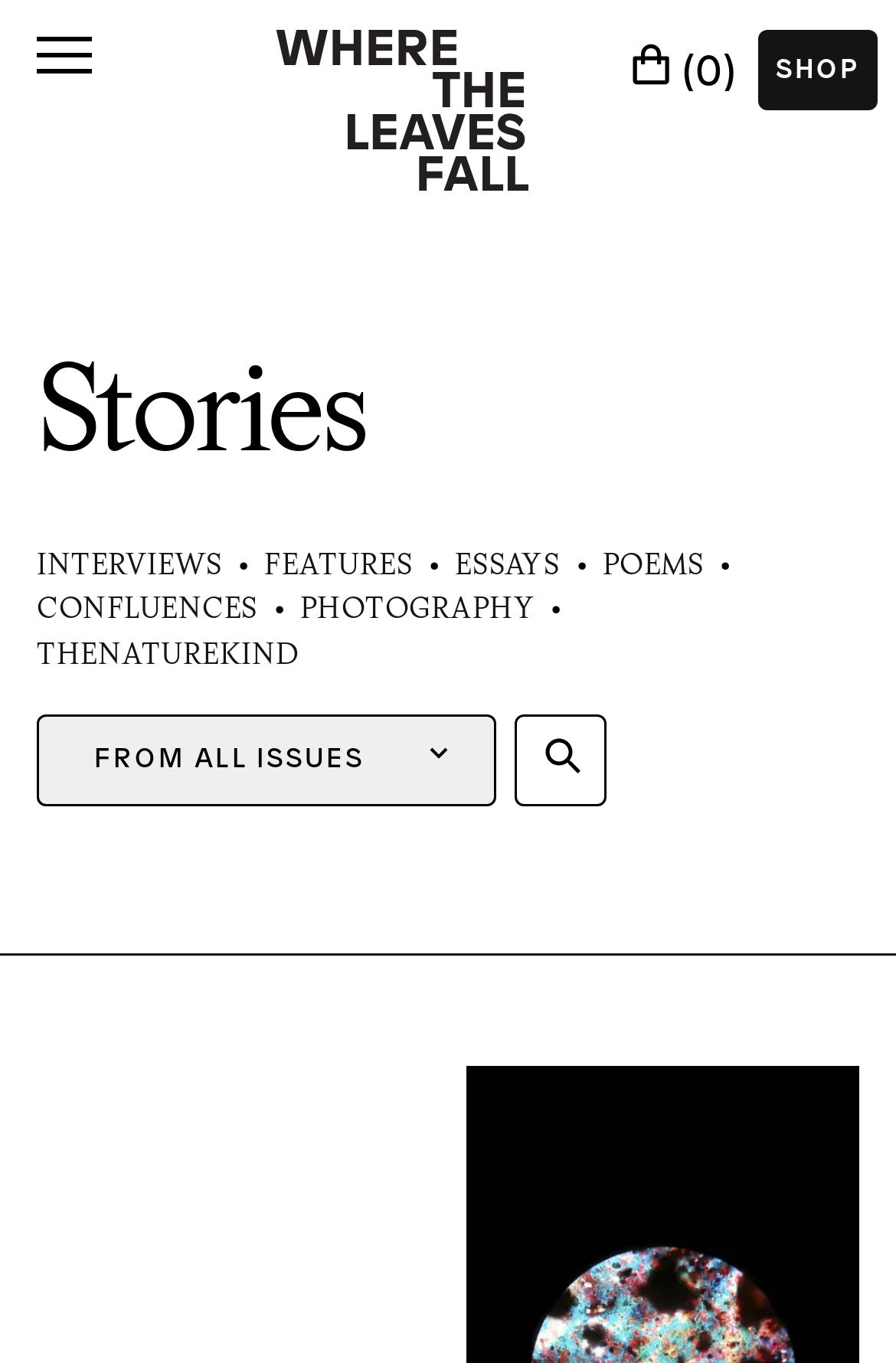Pinpoint the bounding box coordinates of the element you need to click to execute the following instruction: "Open the menu". The bounding box should be represented by four float numbers between 0 and 1, in the format [left, top, right, bottom].

[0.021, 0.013, 0.123, 0.067]